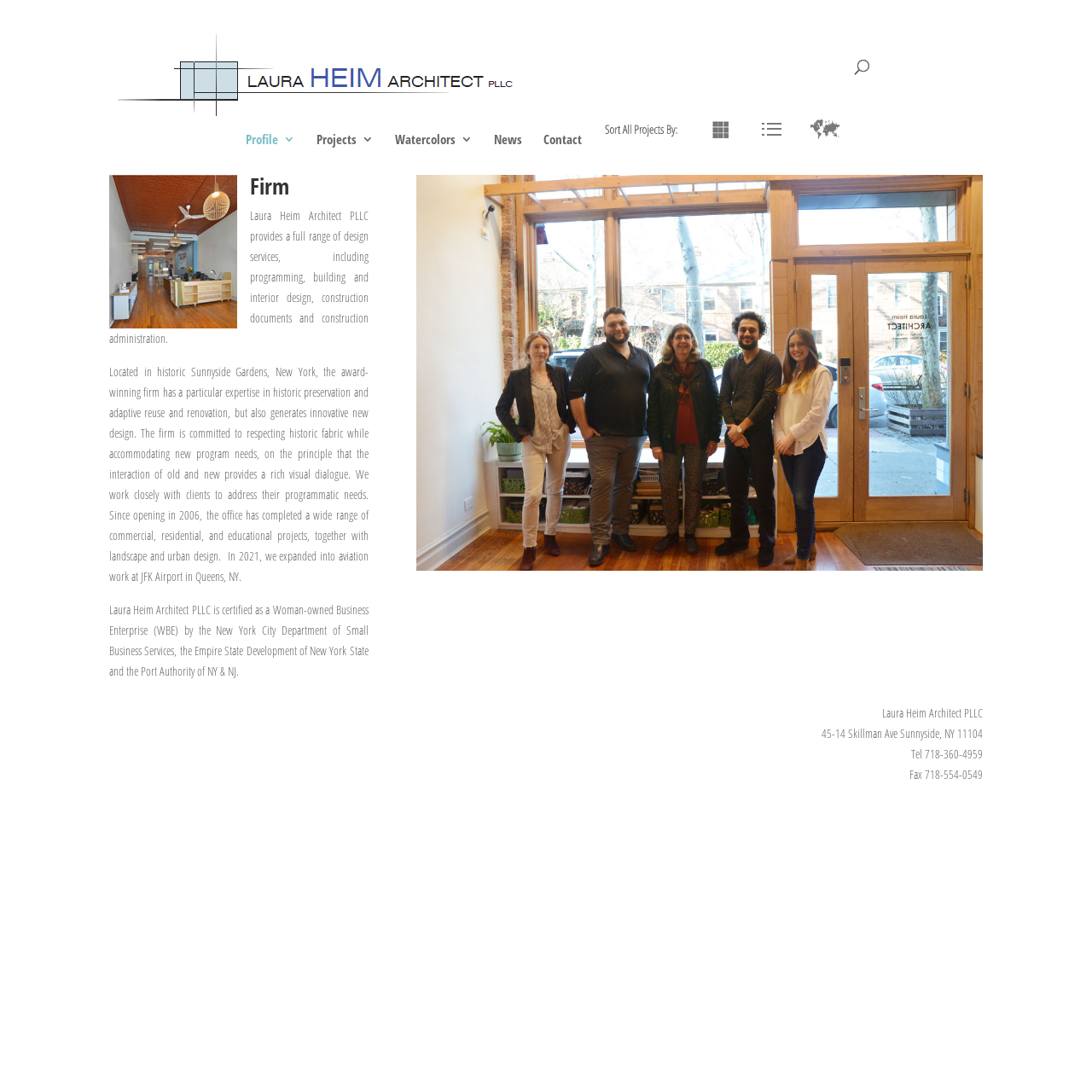What is the firm's expertise?
Can you provide a detailed and comprehensive answer to the question?

The firm's expertise can be found in the article section of the webpage, where it is written that the firm 'has a particular expertise in historic preservation and adaptive reuse and renovation'.